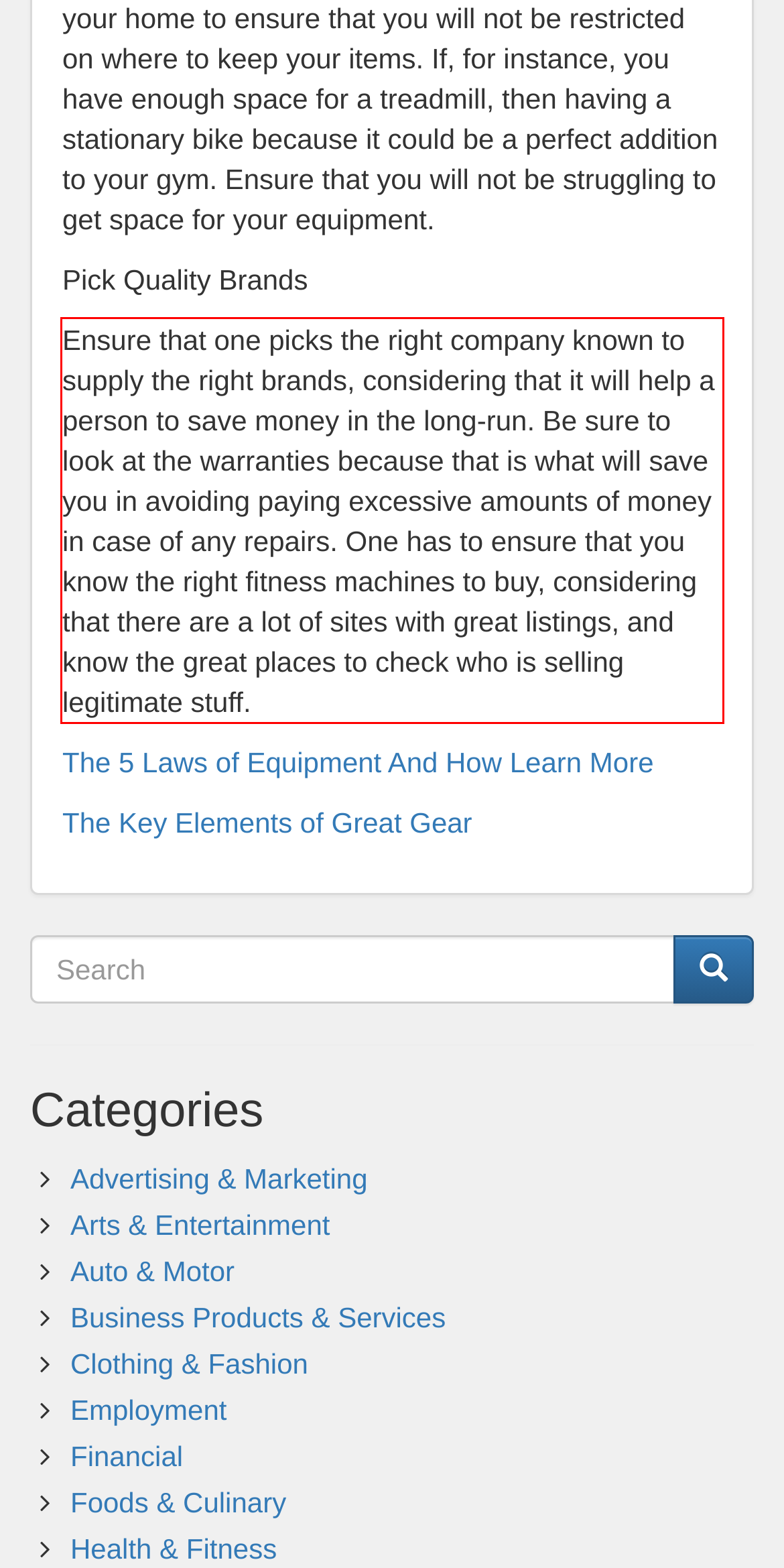By examining the provided screenshot of a webpage, recognize the text within the red bounding box and generate its text content.

Ensure that one picks the right company known to supply the right brands, considering that it will help a person to save money in the long-run. Be sure to look at the warranties because that is what will save you in avoiding paying excessive amounts of money in case of any repairs. One has to ensure that you know the right fitness machines to buy, considering that there are a lot of sites with great listings, and know the great places to check who is selling legitimate stuff.